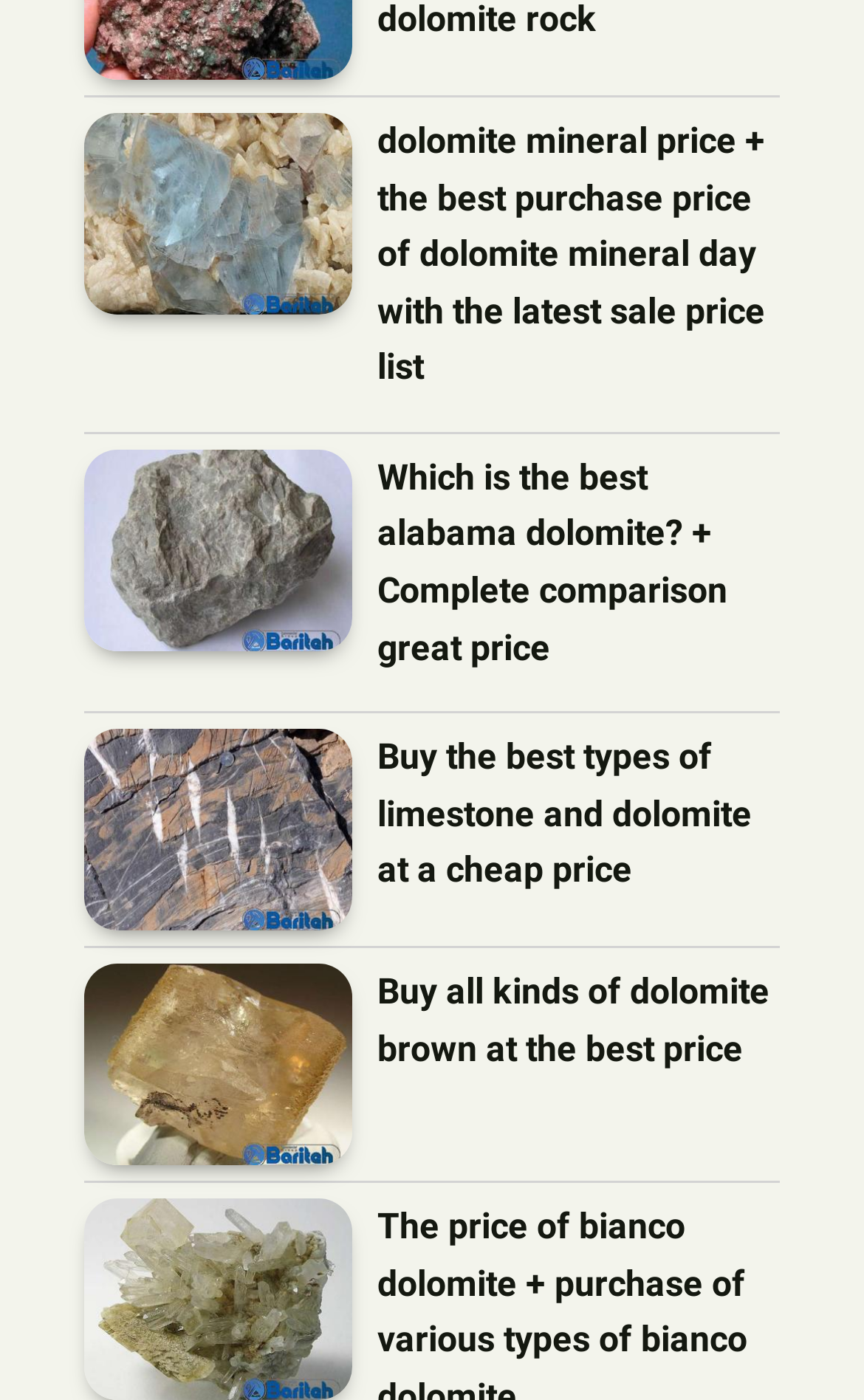Determine the bounding box coordinates of the clickable element necessary to fulfill the instruction: "View dolomite mineral price". Provide the coordinates as four float numbers within the 0 to 1 range, i.e., [left, top, right, bottom].

[0.097, 0.081, 0.408, 0.224]